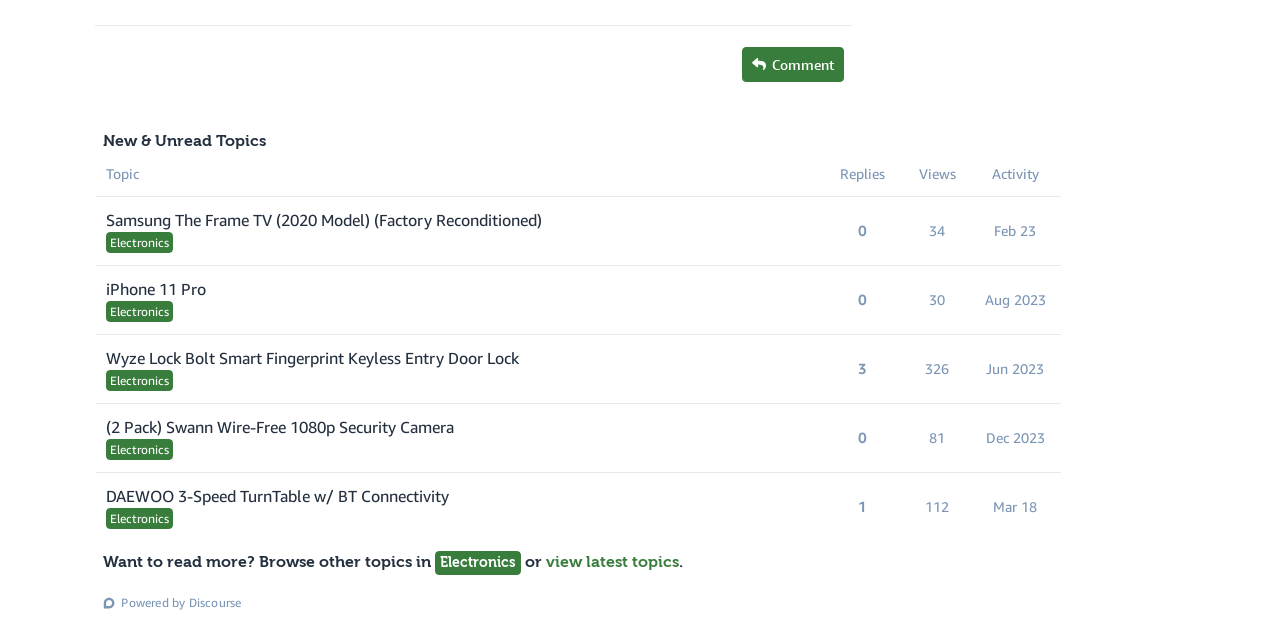Respond with a single word or short phrase to the following question: 
How many topics are listed on this page?

5